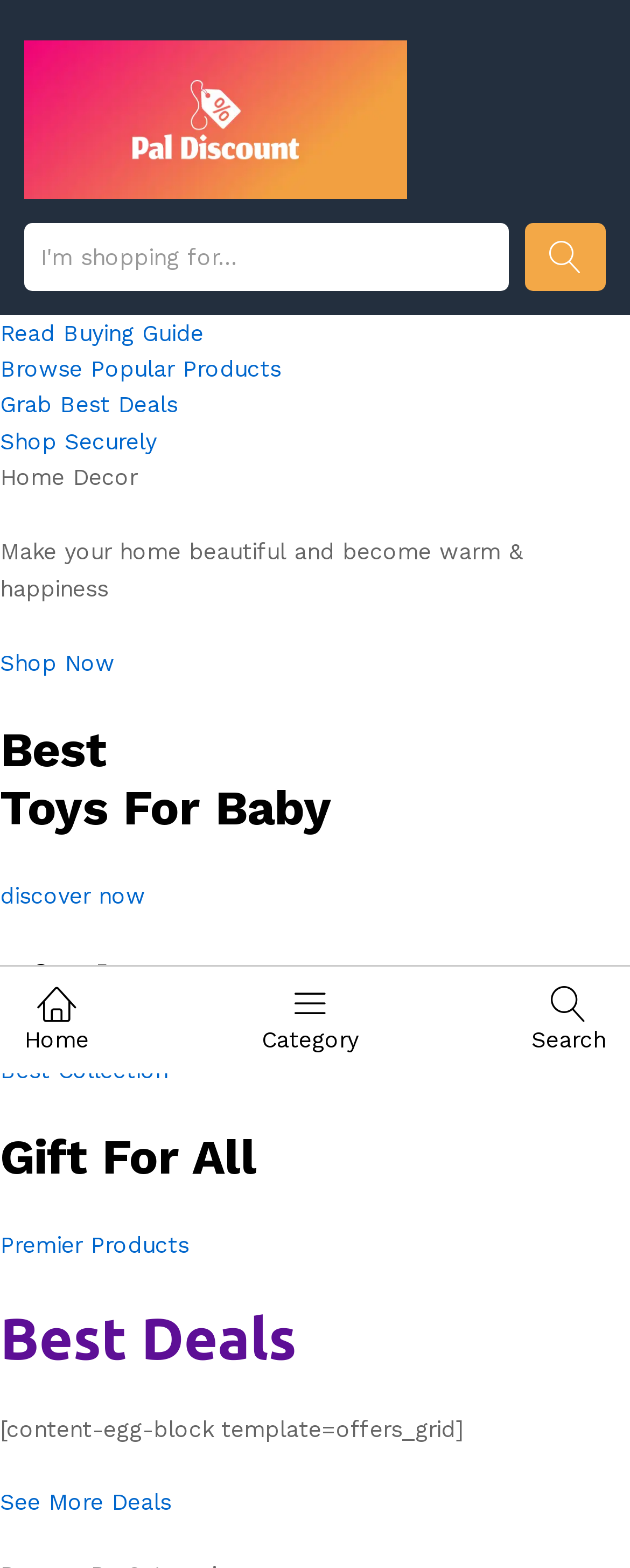What is the main purpose of this website?
Please respond to the question thoroughly and include all relevant details.

Based on the webpage's structure and content, it appears to be an e-commerce website where users can search for products, browse popular items, and shop securely. The presence of a search bar, product categories, and calls-to-action like 'Shop Now' and 'See More Deals' suggest that the primary function of this website is to facilitate online shopping.